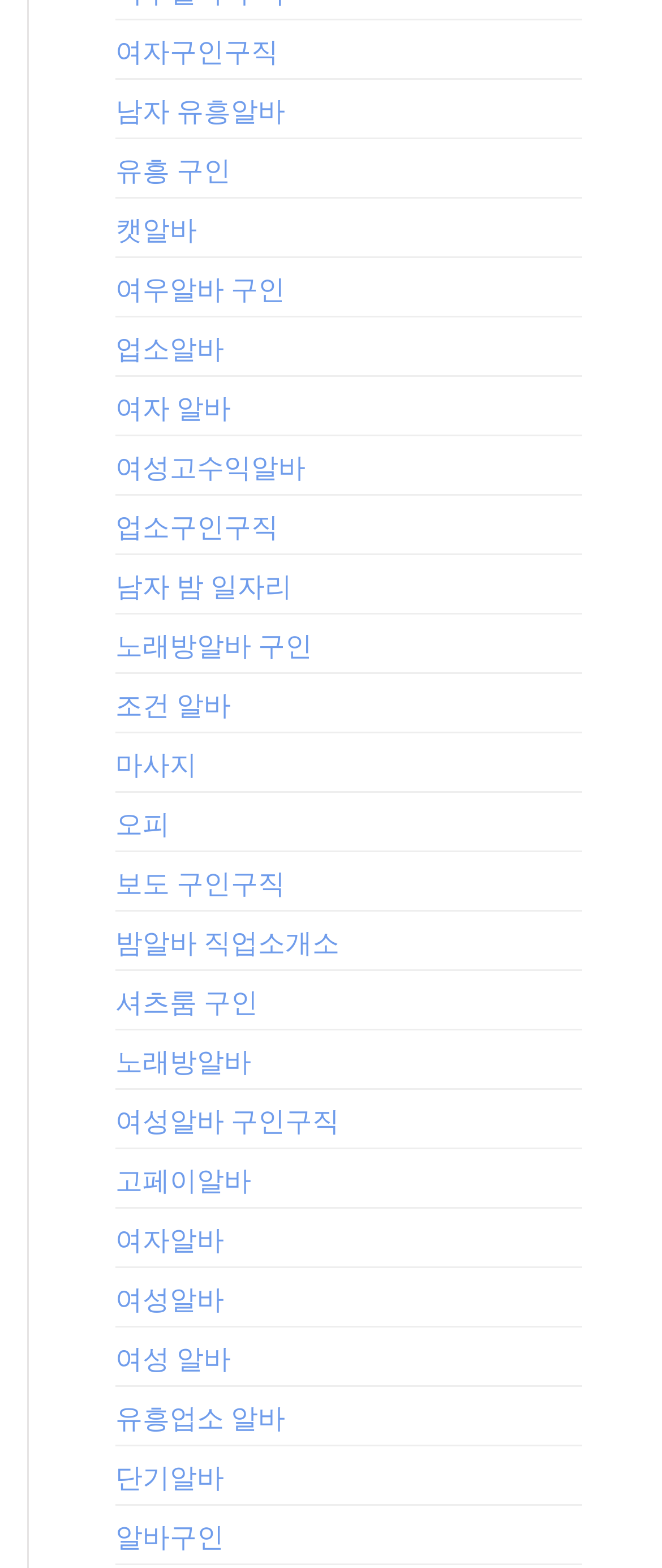Provide the bounding box coordinates, formatted as (top-left x, top-left y, bottom-right x, bottom-right y), with all values being floating point numbers between 0 and 1. Identify the bounding box of the UI element that matches the description: 오피

[0.174, 0.511, 0.256, 0.537]